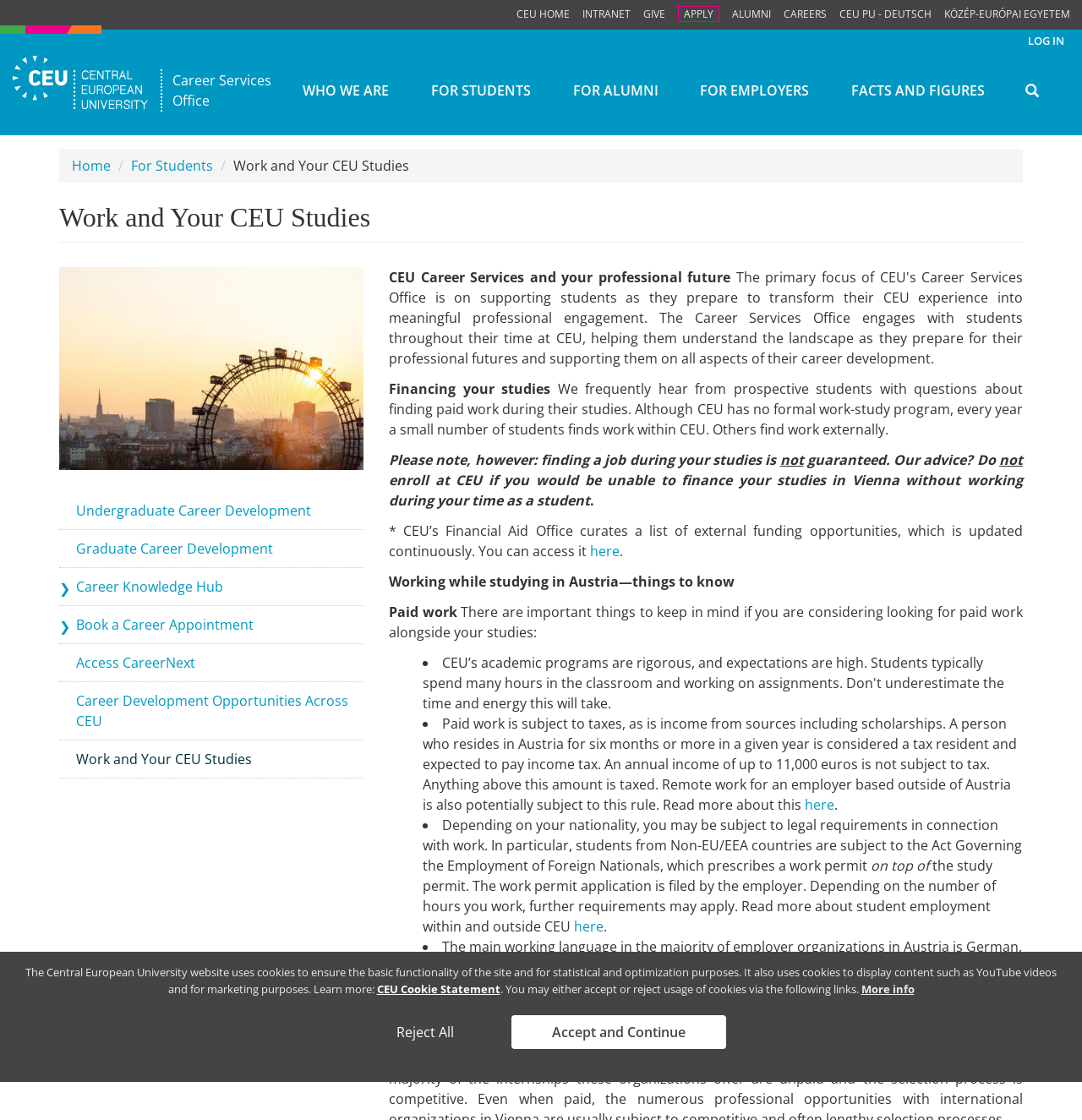Summarize the webpage in an elaborate manner.

The webpage is about the Career Services Office at Central European University (CEU), focusing on supporting students in their professional development. At the top, there is a navigation menu with links to various sections, including "Home", "Career Services Office", "WHO WE ARE", "FOR STUDENTS", "FOR ALUMNI", "FOR EMPLOYERS", and "FACTS AND FIGURES". Below this menu, there is a search bar with a button.

The main content of the page is divided into several sections. The first section has a heading "Work and Your CEU Studies" and provides an introduction to the Career Services Office. Below this, there are links to various resources, including "Undergraduate Career Development", "Graduate Career Development", and "Career Knowledge Hub".

The next section discusses financing studies, with a heading "CEU Career Services and your professional future". This section explains that while CEU does not have a formal work-study program, some students find work within CEU or externally. It advises students to carefully consider their financial situation before enrolling at CEU.

The following section, "Working while studying in Austria—things to know", provides information on paid work, taxes, and legal requirements for international students. It lists three important points to consider, including taxes on income, legal requirements for non-EU/EEA students, and the importance of German language proficiency in the Austrian job market.

Below this, there is a section on voluntary work, and at the bottom of the page, there is a notice about the use of cookies on the CEU website, with links to learn more and manage cookie settings.

Throughout the page, there are several images, including a logo and a banner image, as well as various buttons and links to navigate the site.